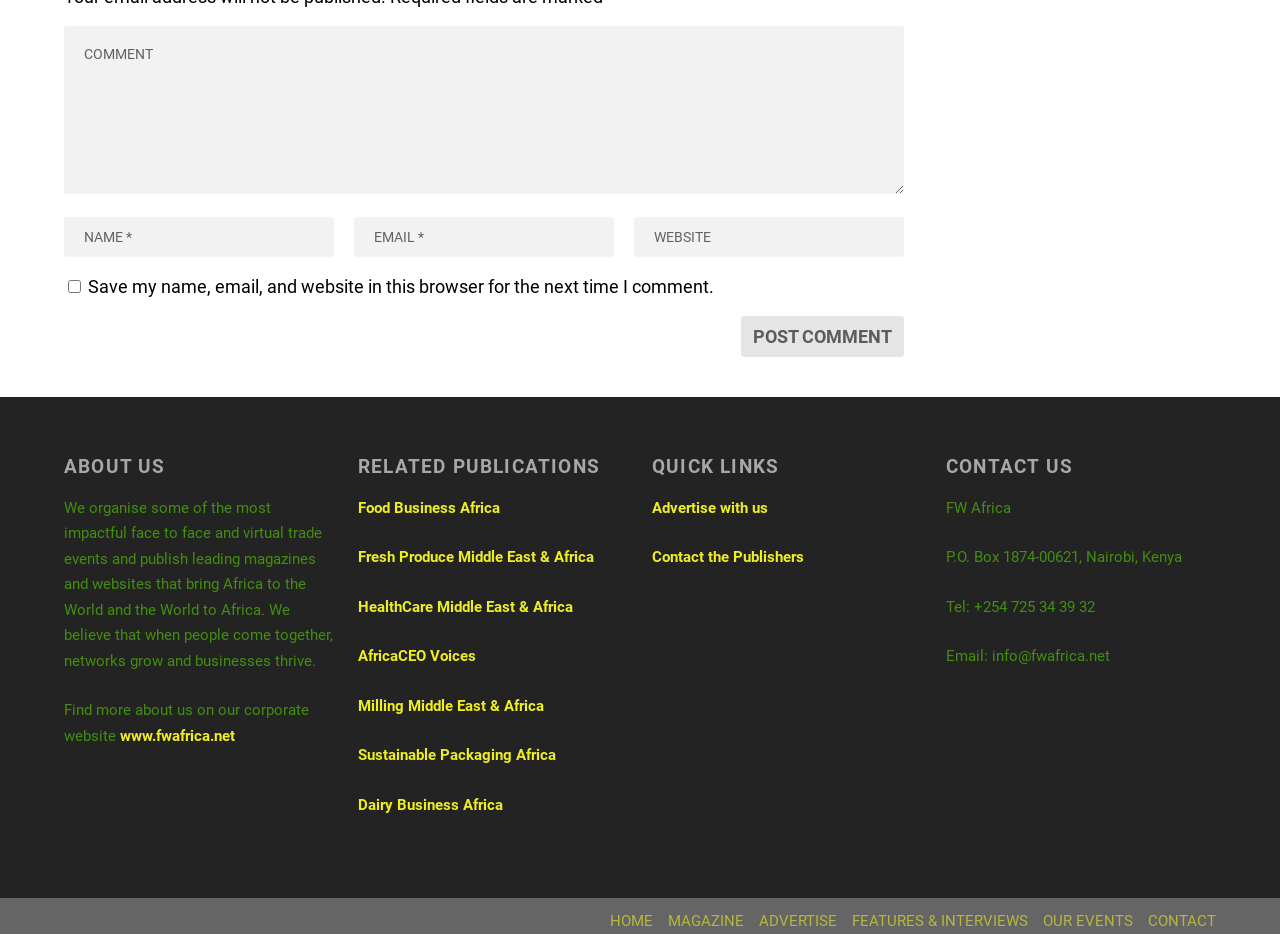Determine the bounding box coordinates for the region that must be clicked to execute the following instruction: "Read about Food Business Africa".

[0.28, 0.519, 0.391, 0.538]